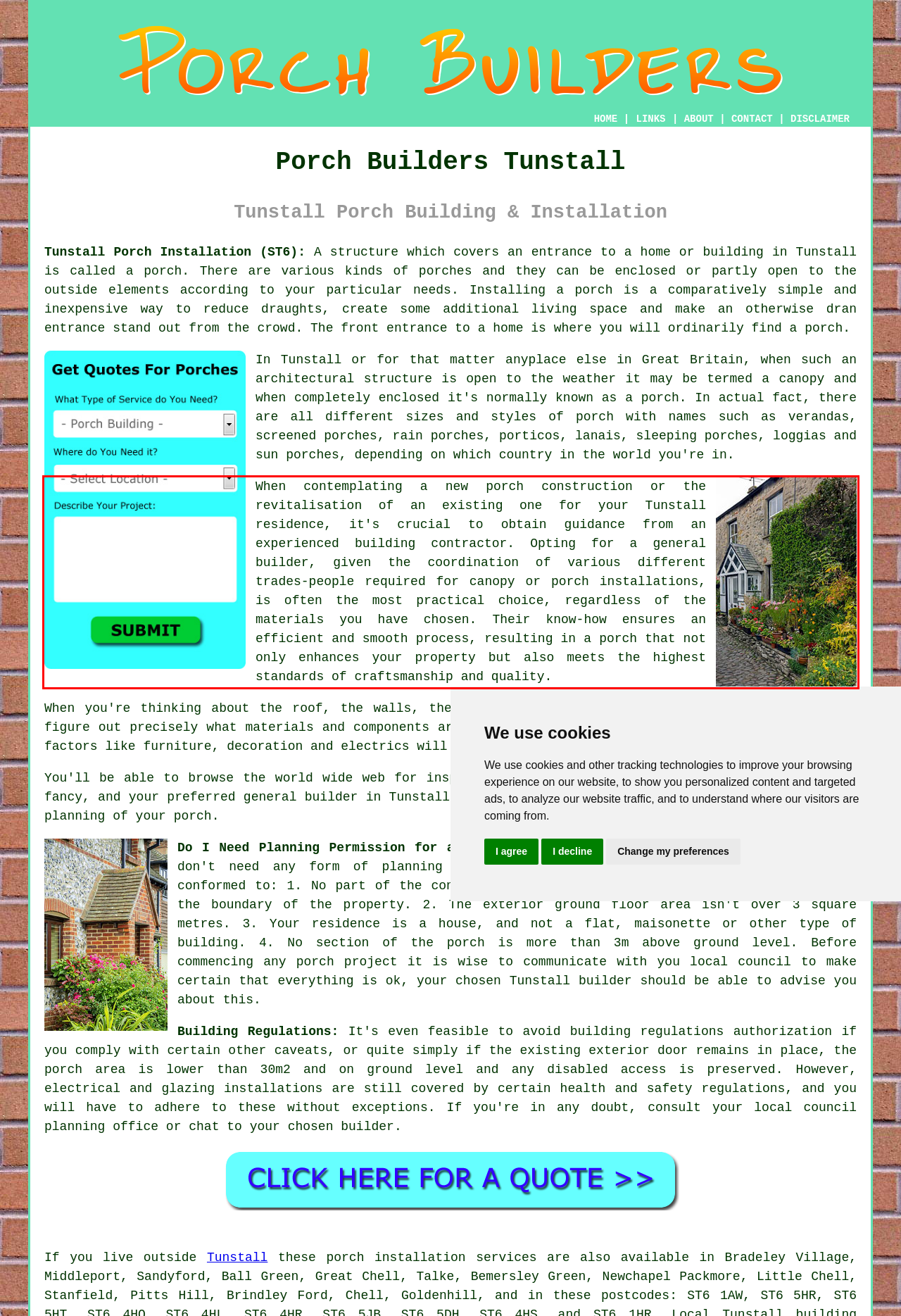Locate the red bounding box in the provided webpage screenshot and use OCR to determine the text content inside it.

When contemplating a new porch construction or the revitalisation of an existing one for your Tunstall residence, it's crucial to obtain guidance from an experienced building contractor. Opting for a general builder, given the coordination of various different trades-people required for canopy or porch installations, is often the most practical choice, regardless of the materials you have chosen. Their know-how ensures an efficient and smooth process, resulting in a porch that not only enhances your property but also meets the highest standards of craftsmanship and quality.